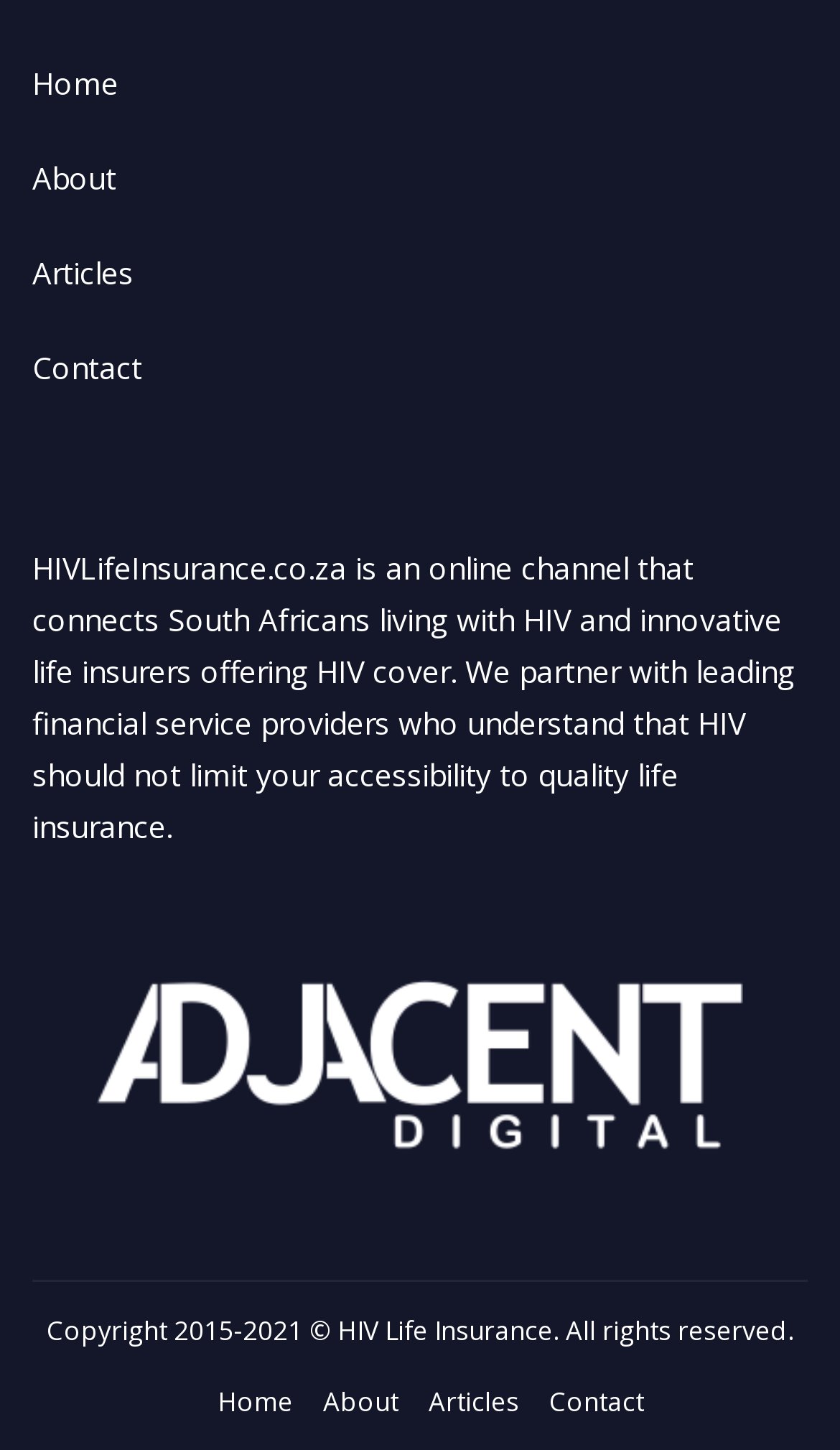Respond with a single word or short phrase to the following question: 
How many main navigation links are available?

4